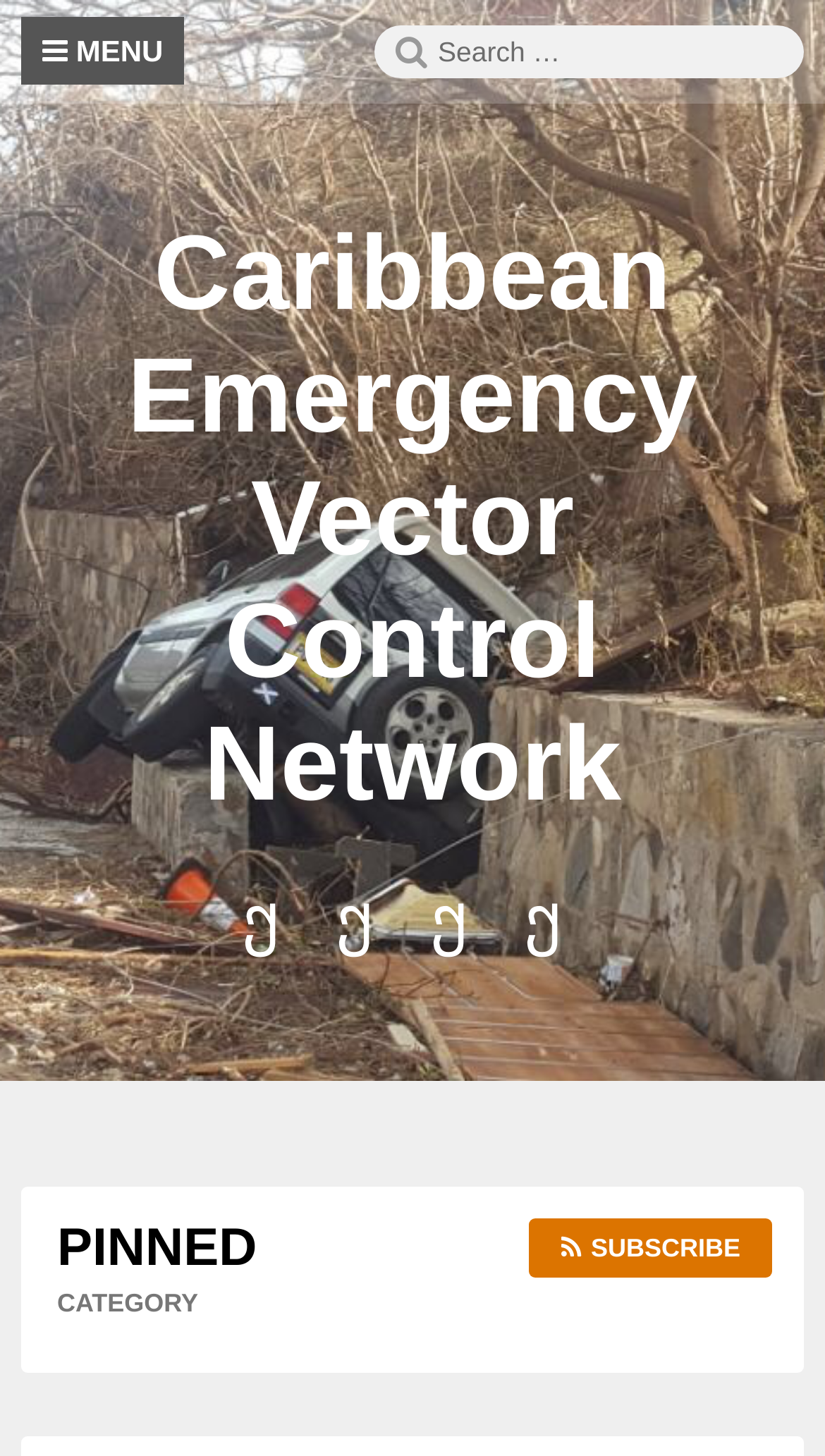What is the pinned category for?
Based on the content of the image, thoroughly explain and answer the question.

The pinned category is located at the top of the webpage, and it has a subscribe link next to it, indicating that it is a featured or important category that users can subscribe to for updates or notifications.